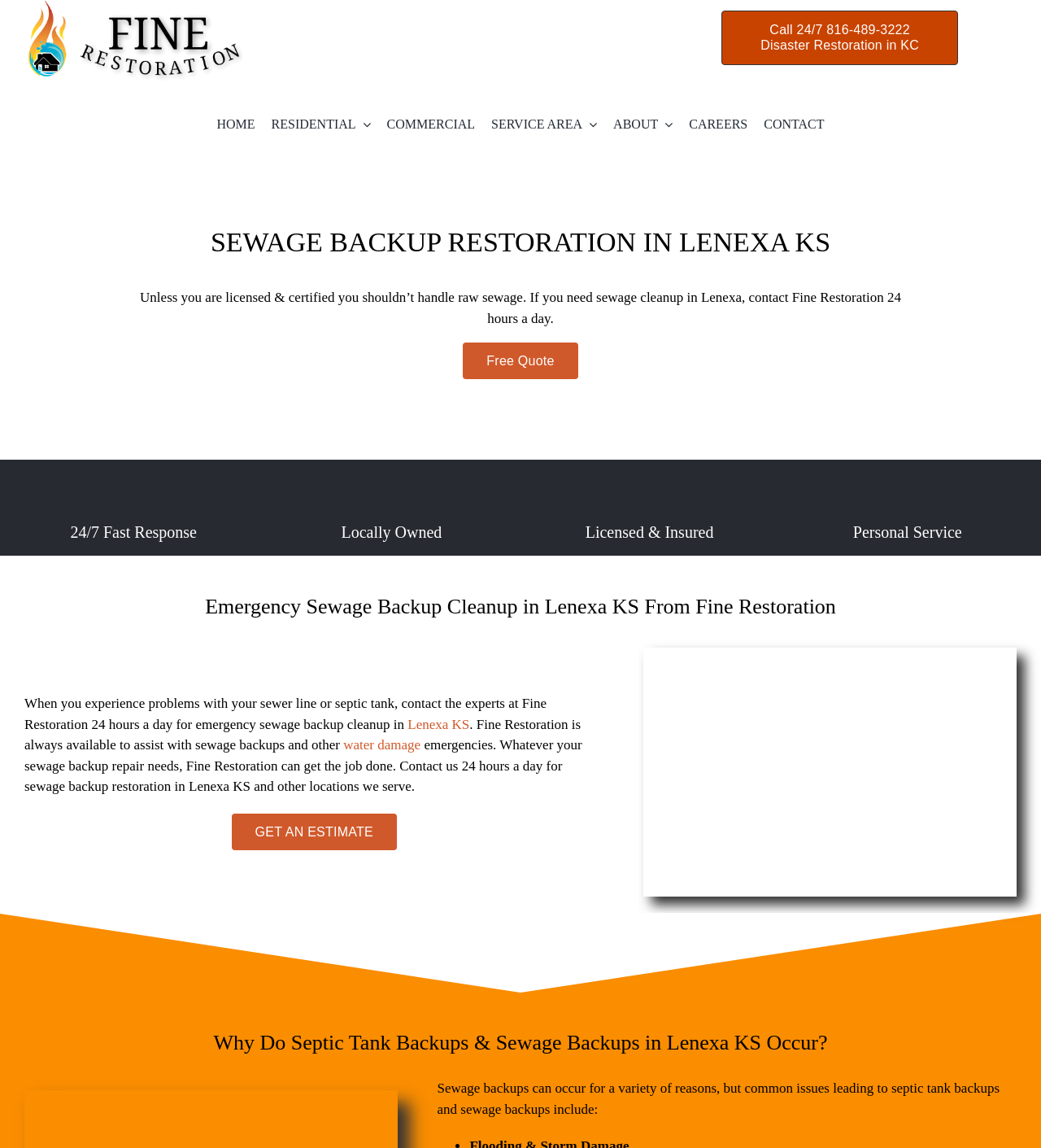Using the information in the image, give a comprehensive answer to the question: 
What is the consequence of not handling raw sewage properly?

The webpage warns that unless you are licensed and certified, you shouldn't handle raw sewage, but it doesn't explicitly state the consequence of not doing so.